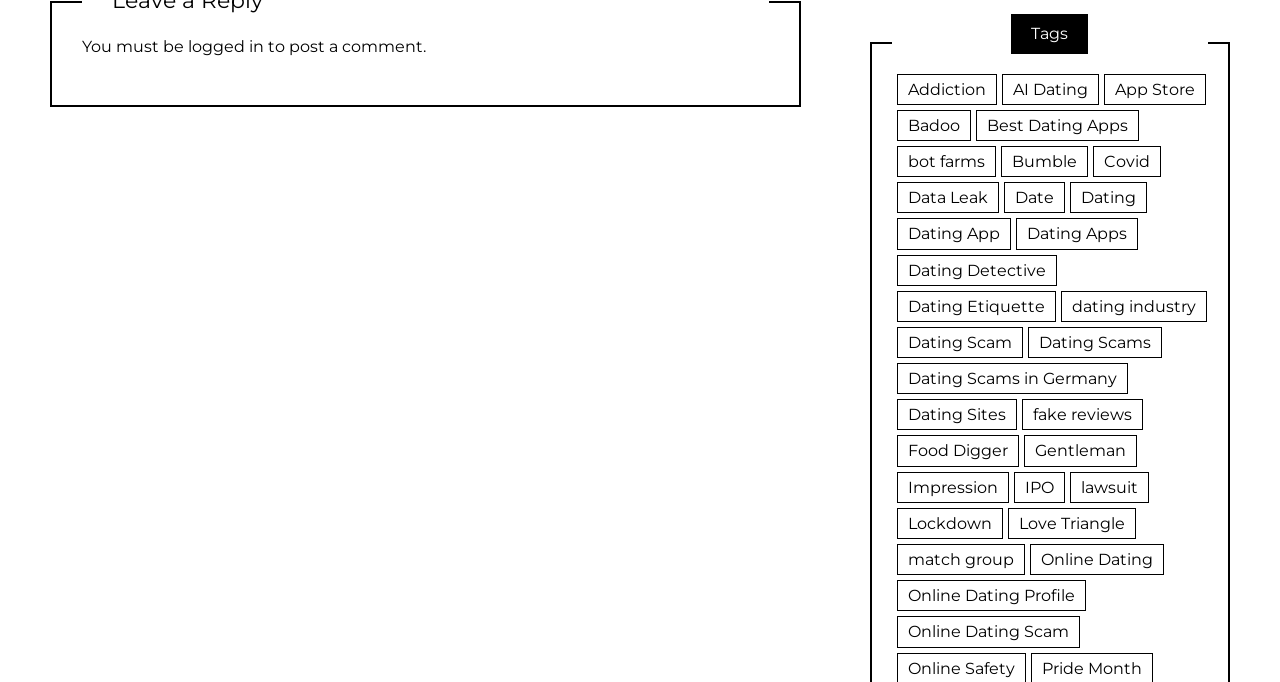Use one word or a short phrase to answer the question provided: 
What is required to post a comment?

Logged in